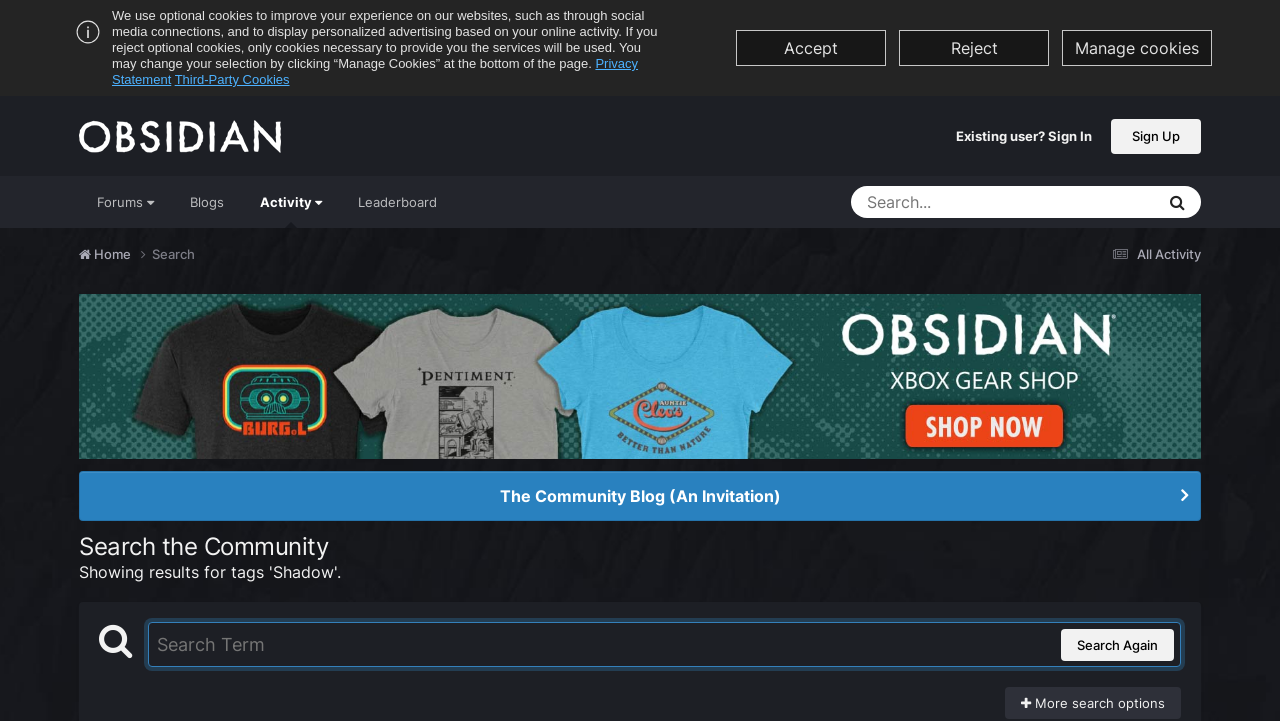Identify the bounding box for the described UI element: "Existing user? Sign In".

[0.747, 0.178, 0.853, 0.201]